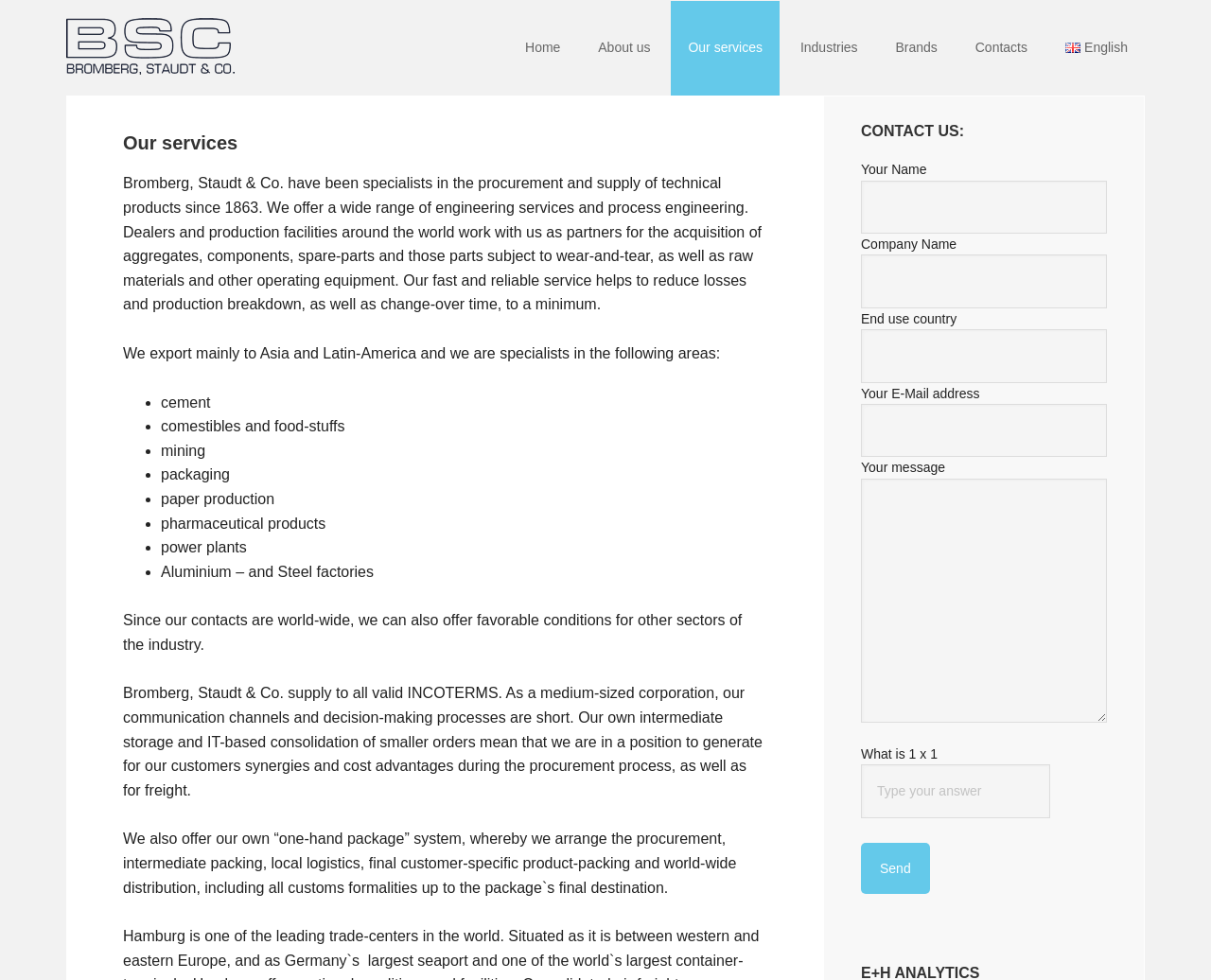Please find the bounding box coordinates of the element that you should click to achieve the following instruction: "Click the 'Home' link". The coordinates should be presented as four float numbers between 0 and 1: [left, top, right, bottom].

[0.42, 0.001, 0.477, 0.098]